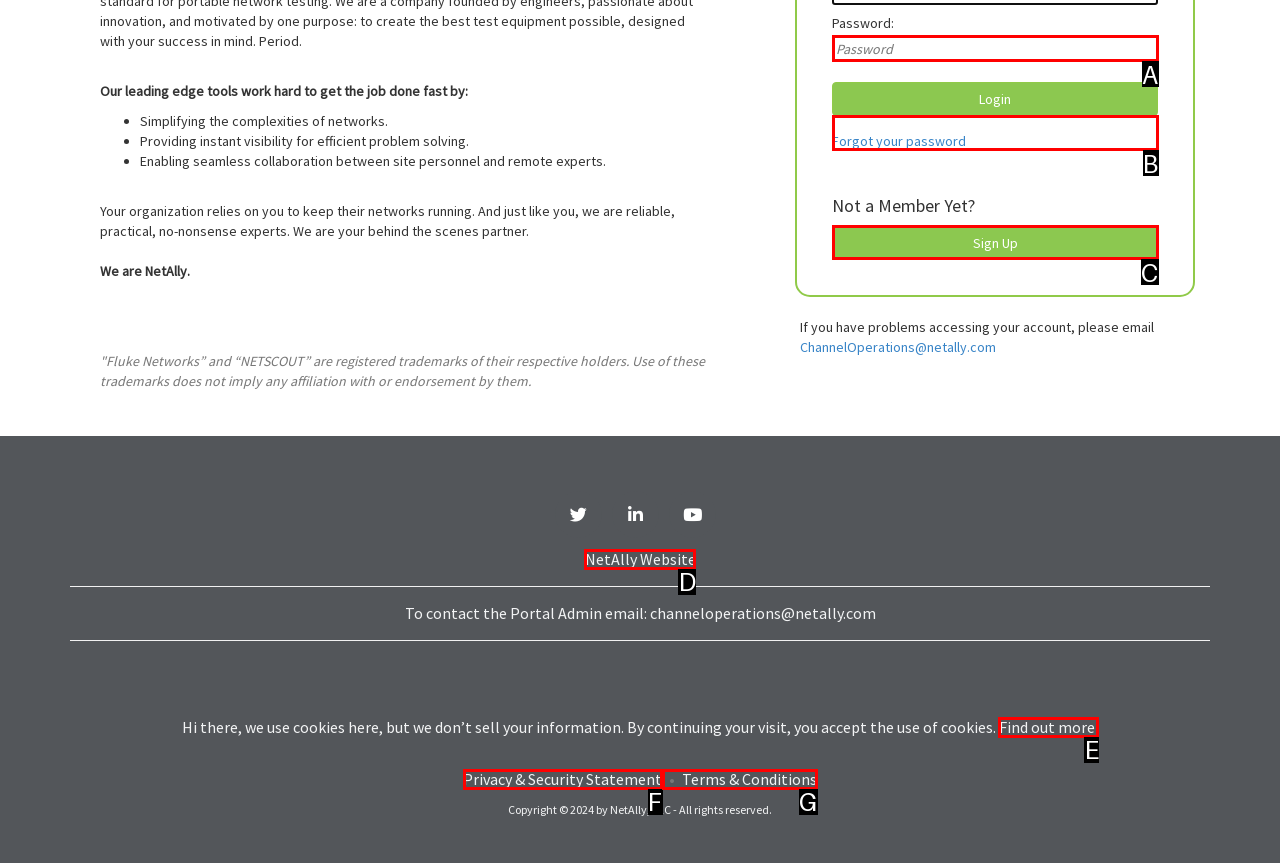Using the description: Find out more!, find the HTML element that matches it. Answer with the letter of the chosen option.

E